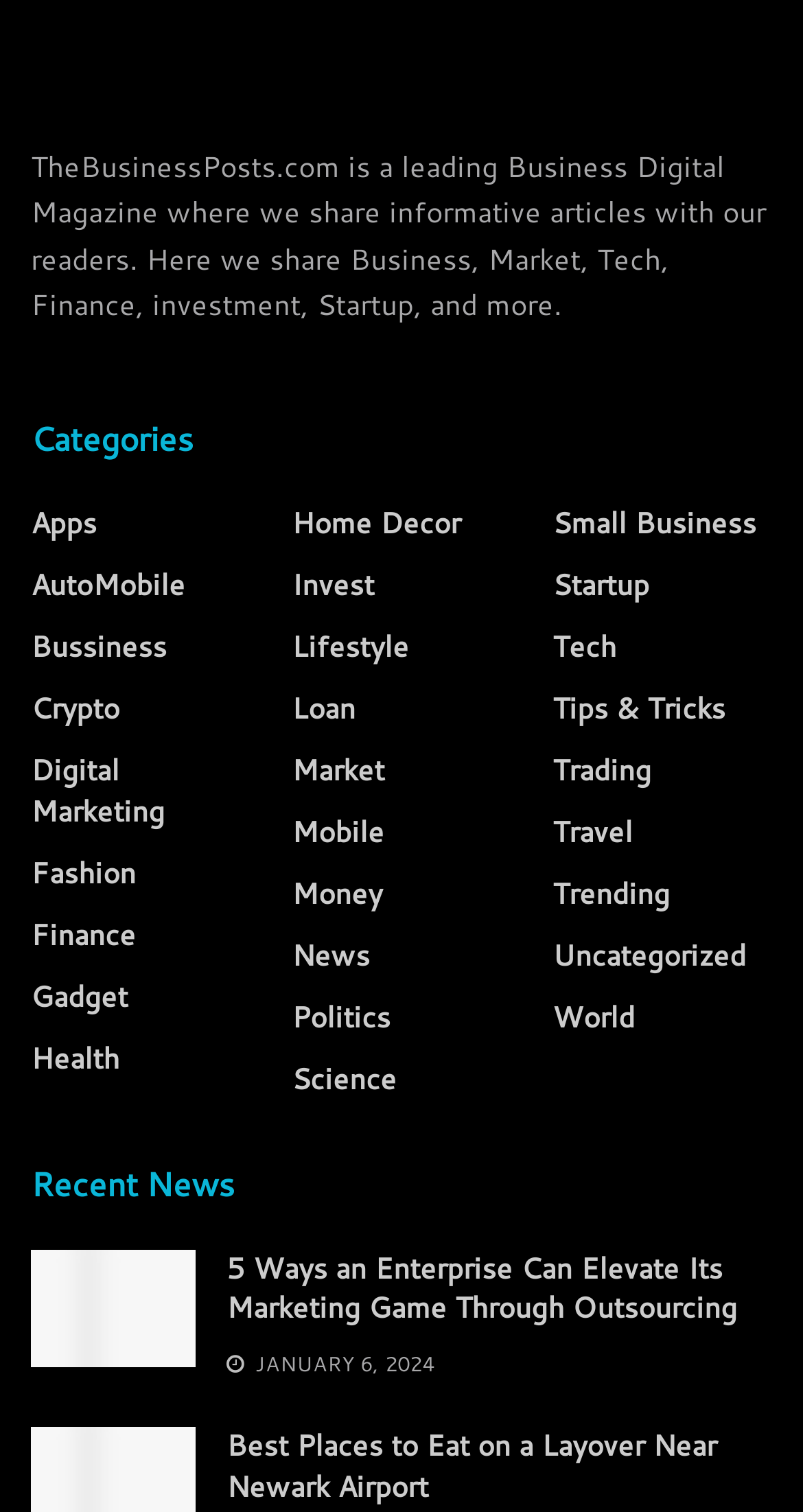Extract the bounding box coordinates for the UI element described as: "Tips & Tricks".

[0.688, 0.455, 0.903, 0.482]